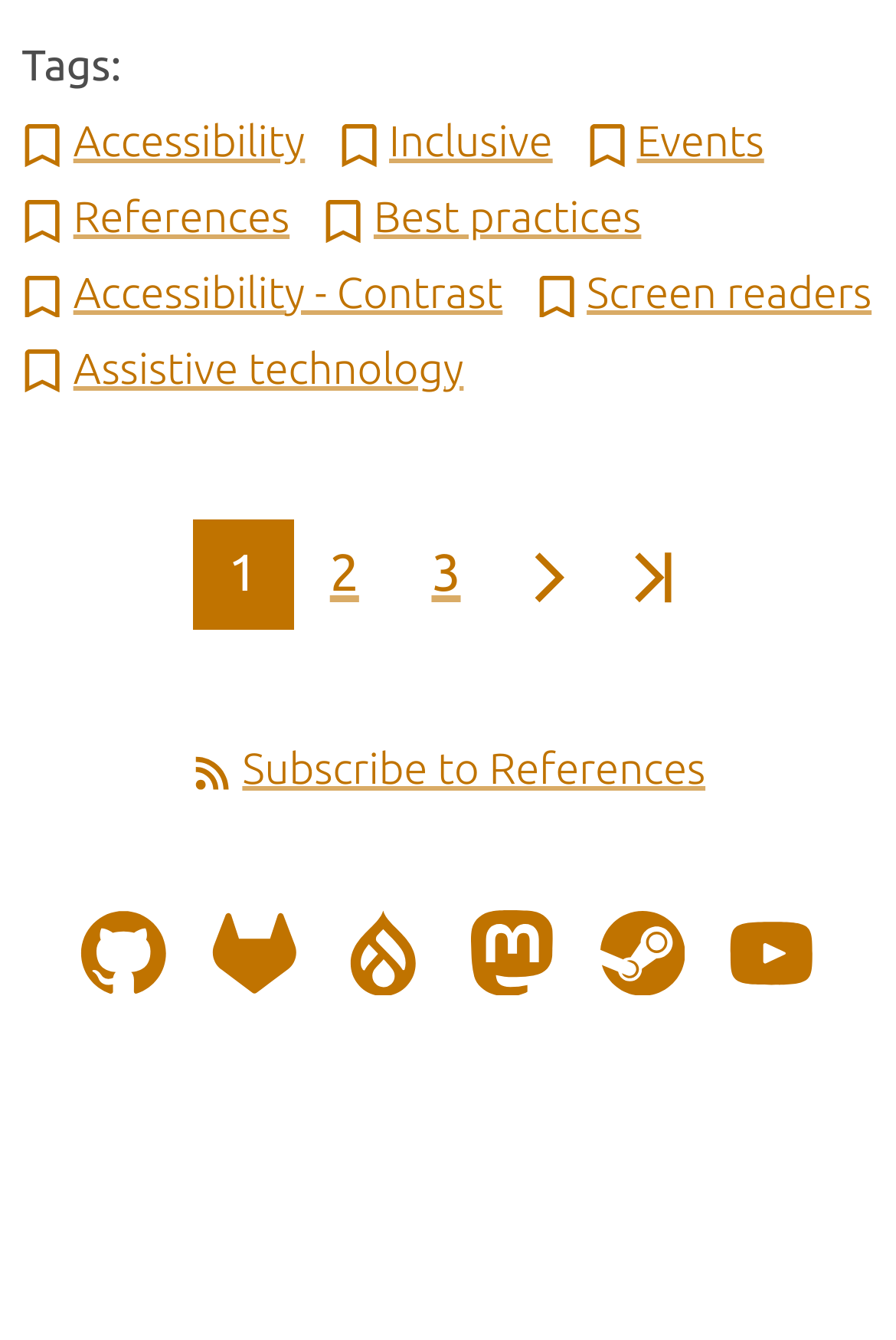Please identify the bounding box coordinates of the clickable element to fulfill the following instruction: "Go to page 2". The coordinates should be four float numbers between 0 and 1, i.e., [left, top, right, bottom].

[0.328, 0.388, 0.441, 0.469]